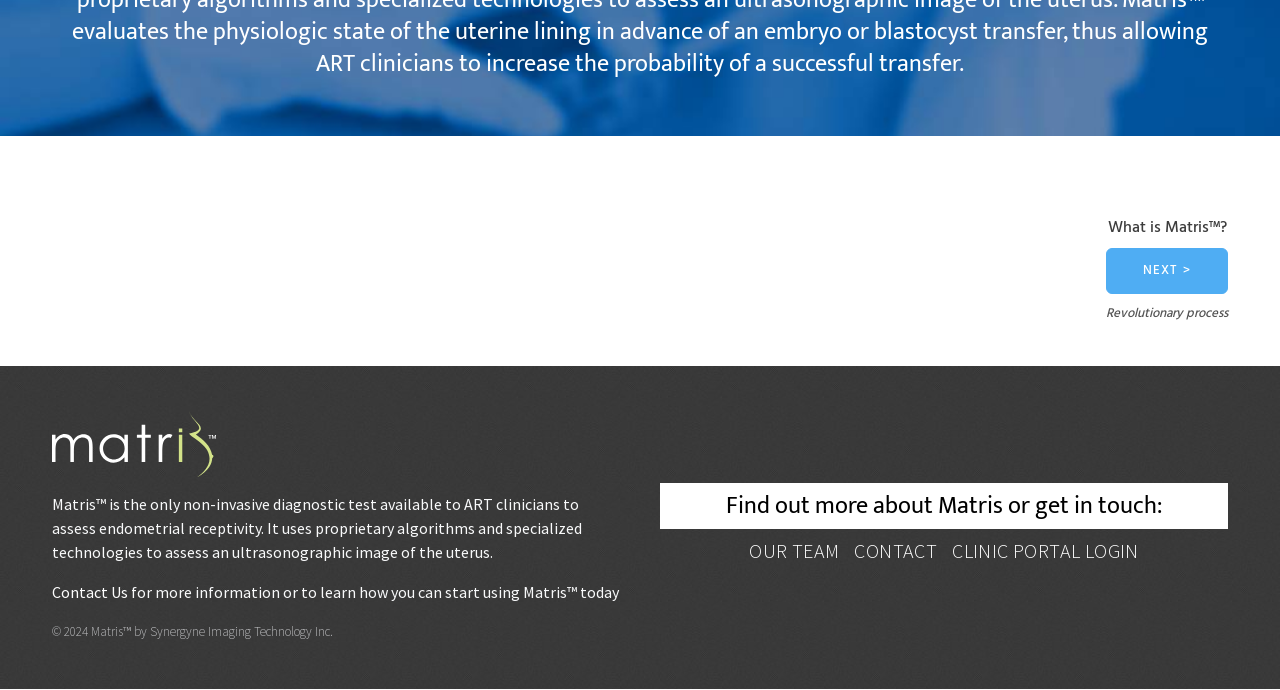How can one get in touch with Matris™?
Provide a short answer using one word or a brief phrase based on the image.

Contact Us